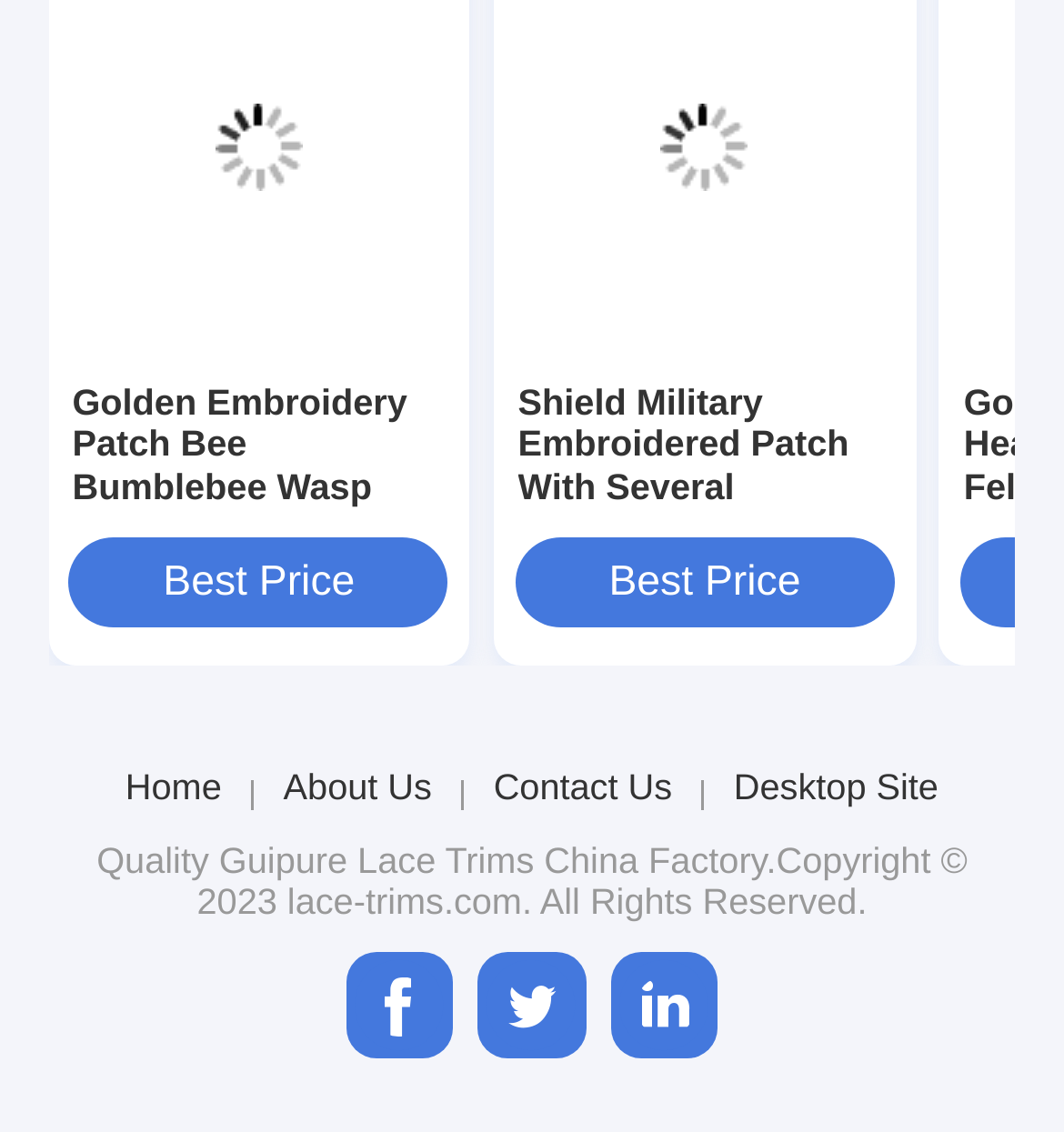Highlight the bounding box coordinates of the region I should click on to meet the following instruction: "Check Best Price".

[0.065, 0.475, 0.422, 0.555]